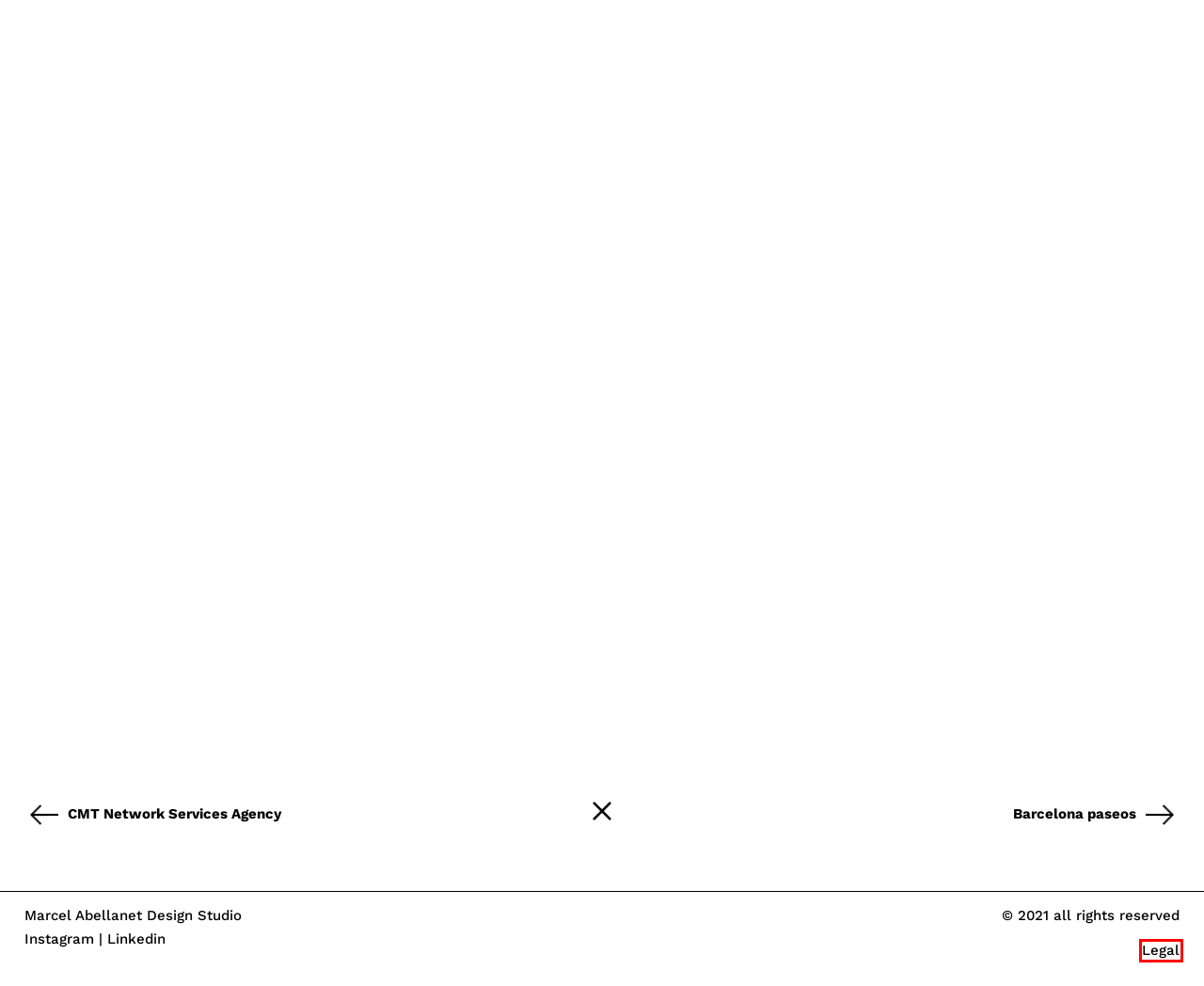Examine the screenshot of the webpage, noting the red bounding box around a UI element. Pick the webpage description that best matches the new page after the element in the red bounding box is clicked. Here are the candidates:
A. About | Marcel Abellanet Design Studio
B. Work | Marcel Abellanet Design Studio
C. Legal | Marcel Abellanet Design Studio
D. Cookies policy | Marcel Abellanet Design Studio
E. Barcelona paseos | Marcel Abellanet Design Studio
F. Marcel Abellanet Design Studio | Graphic designer based in Barcelona
G. Contact | Marcel Abellanet Design Studio
H. CMT Network Services Agency | Marcel Abellanet Design Studio

C